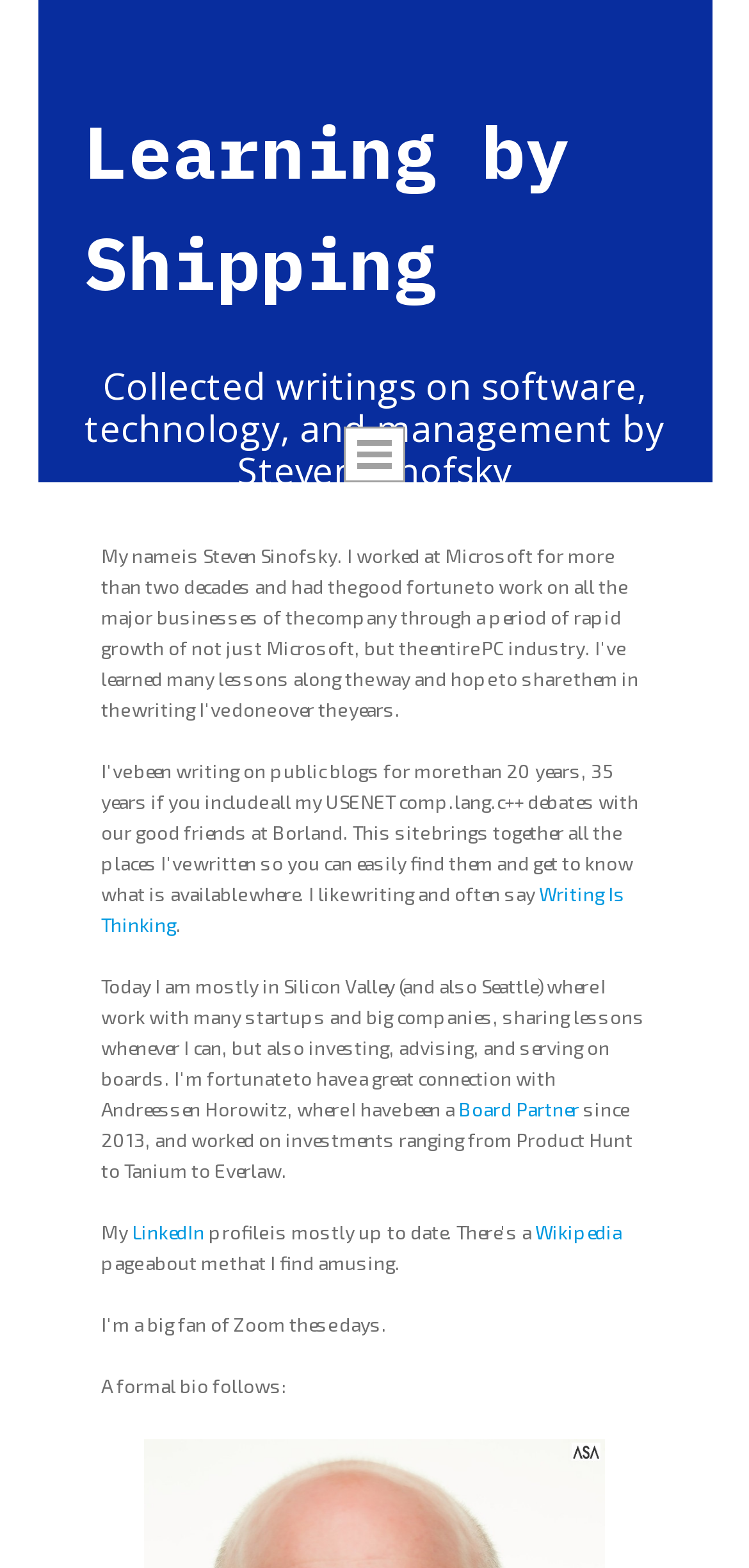How many links are there in the webpage?
Based on the image, answer the question in a detailed manner.

There are four link elements in the webpage, which are 'Writing Is Thinking', 'Board Partner', 'LinkedIn', and 'Wikipedia'.